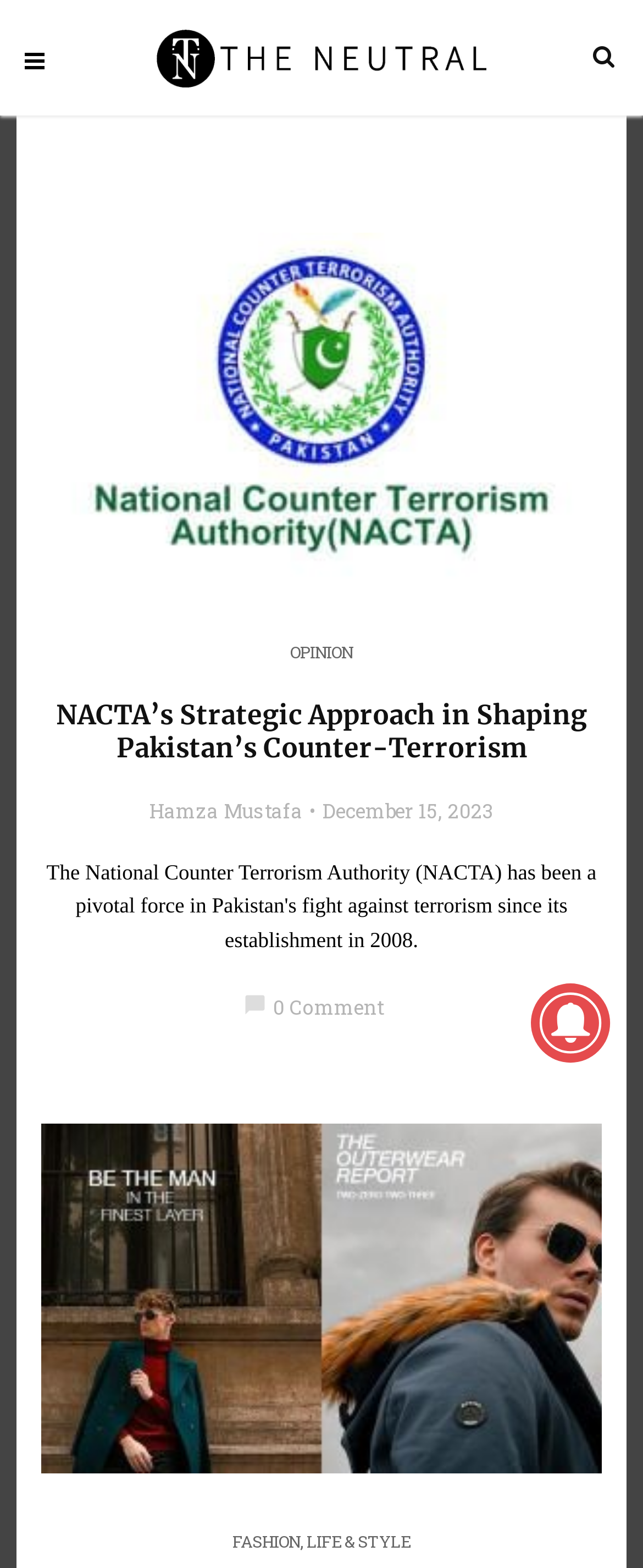Please find the bounding box coordinates for the clickable element needed to perform this instruction: "view Hamza Mustafa's profile".

[0.232, 0.508, 0.471, 0.525]